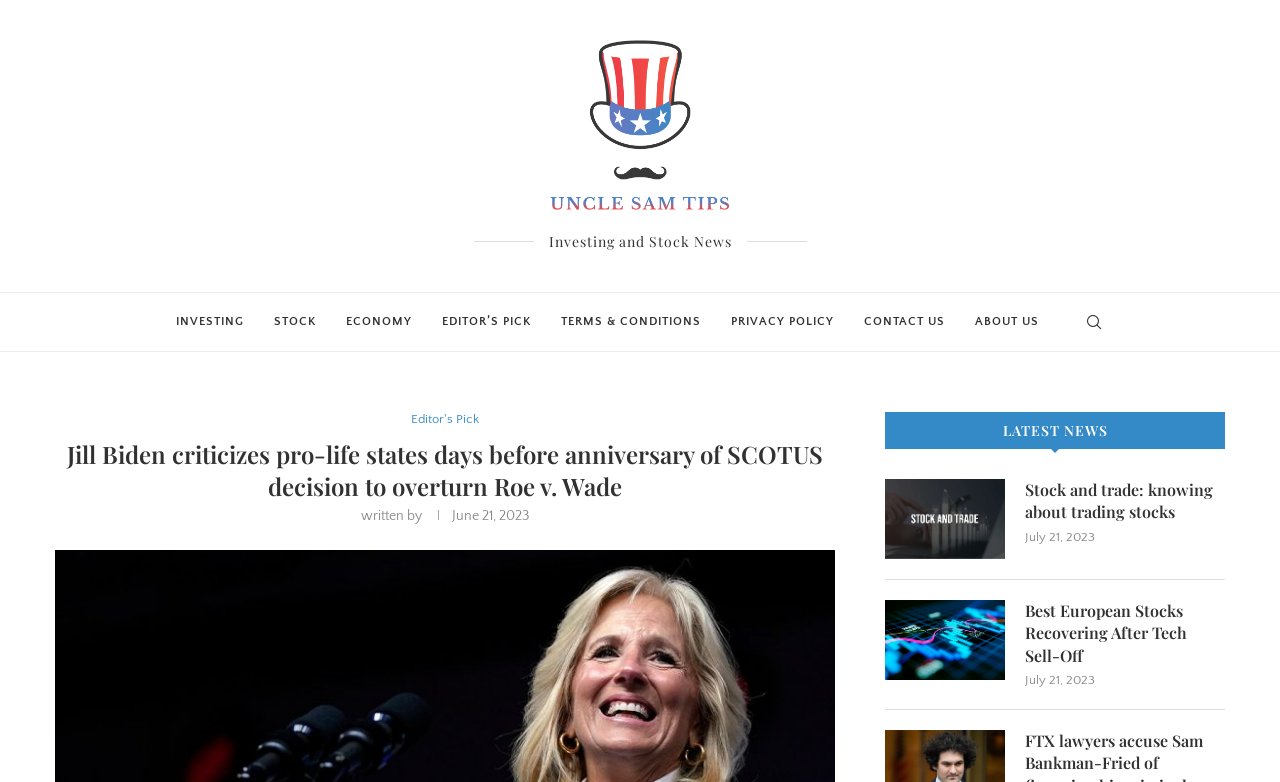Answer the question using only a single word or phrase: 
What is the purpose of the link 'TERMS & CONDITIONS'?

Terms and Conditions